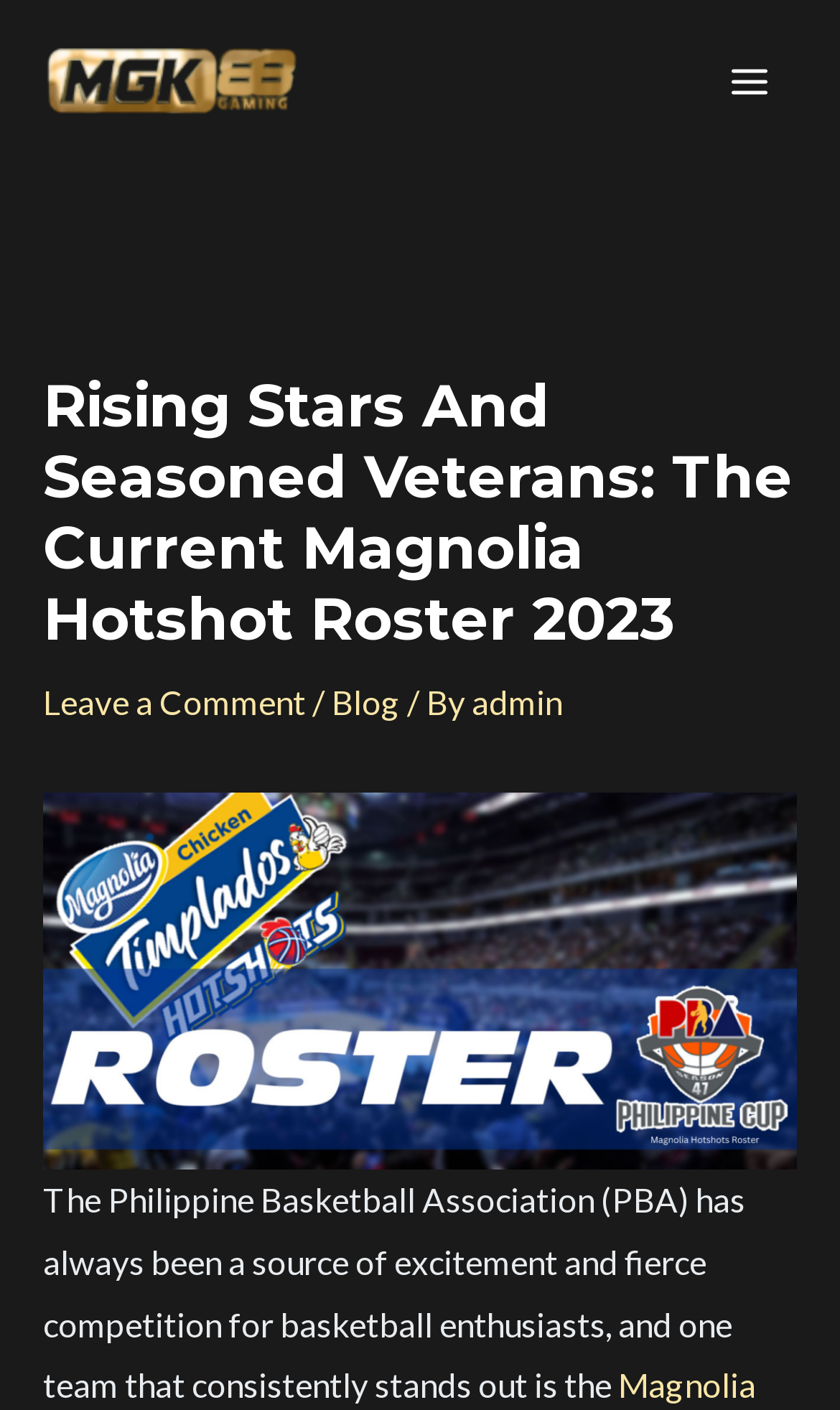What is the main heading of this webpage? Please extract and provide it.

Rising Stars And Seasoned Veterans: The Current Magnolia Hotshot Roster 2023